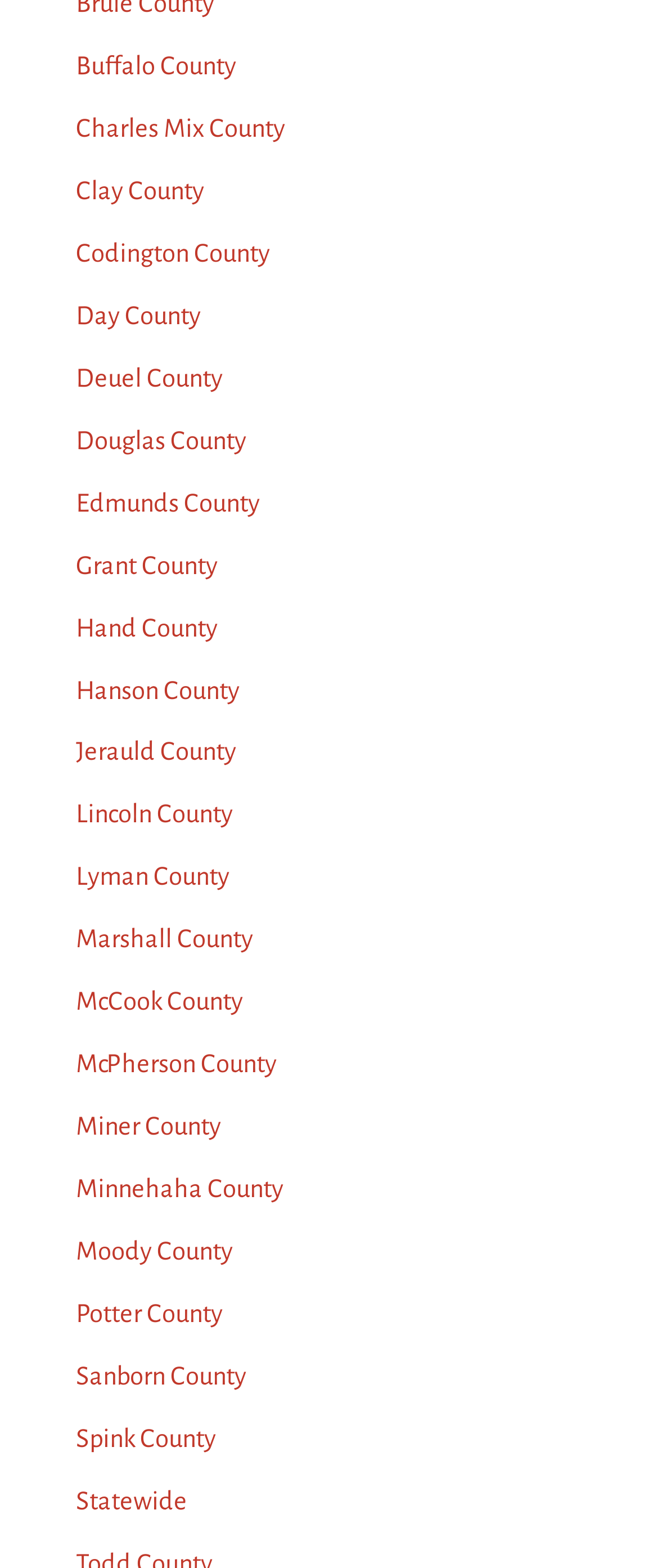Predict the bounding box of the UI element based on this description: "McCook County".

[0.115, 0.63, 0.369, 0.647]